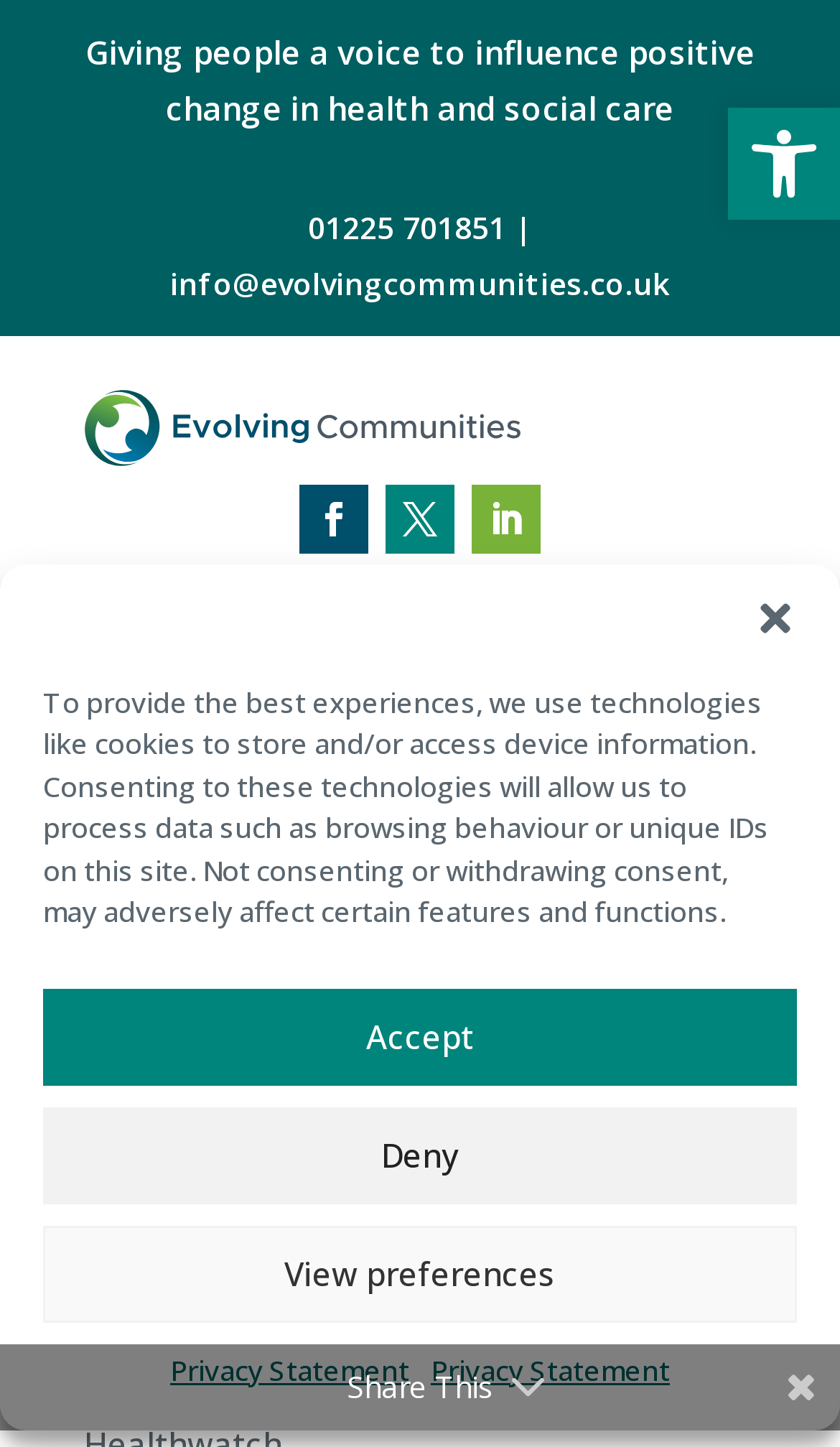What is the date of the news article?
Identify the answer in the screenshot and reply with a single word or phrase.

Nov 1, 2018